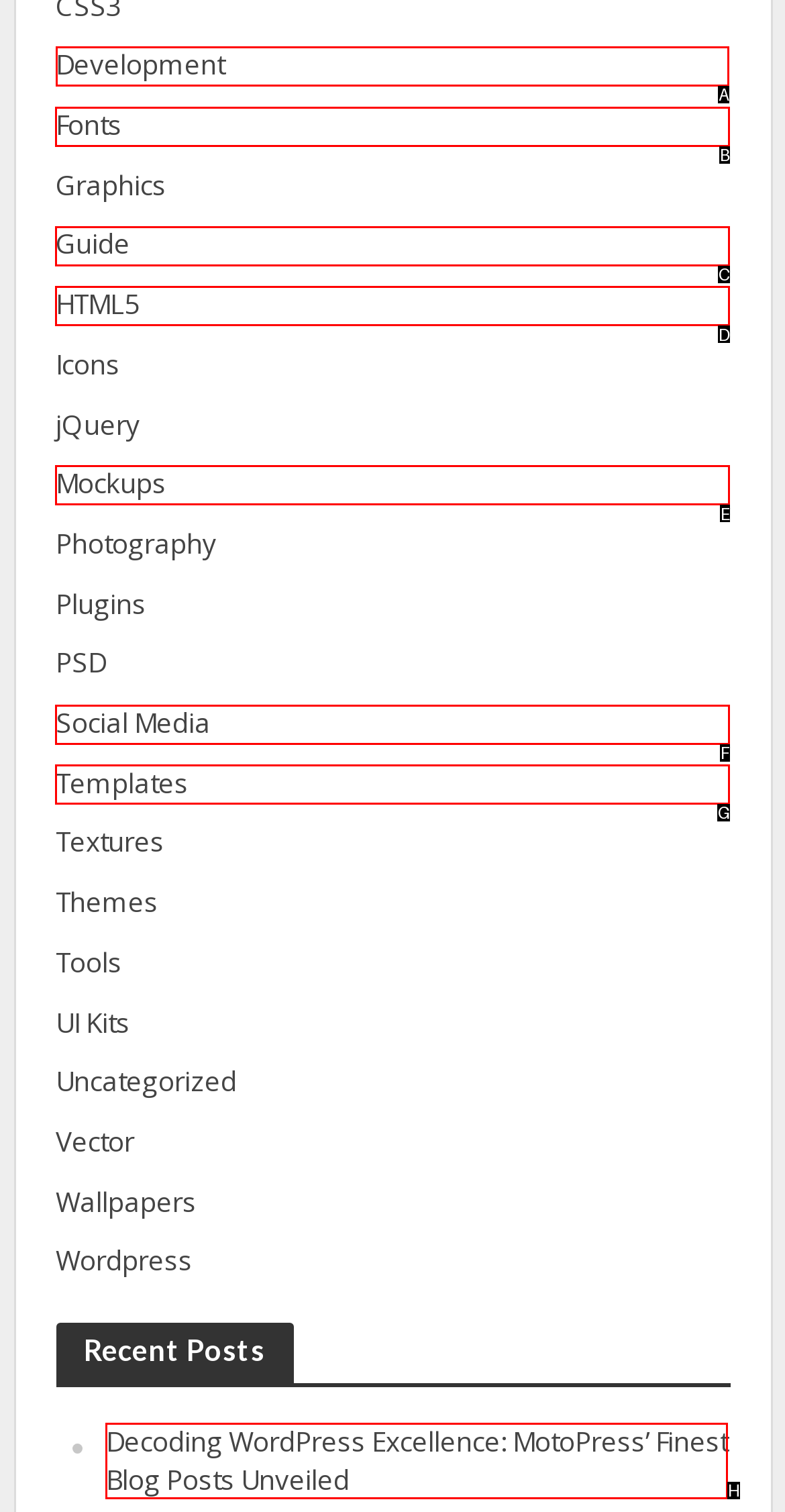Which UI element's letter should be clicked to achieve the task: Read the 'Breaking News – Reutimann to replace Busch this weekend' article
Provide the letter of the correct choice directly.

None